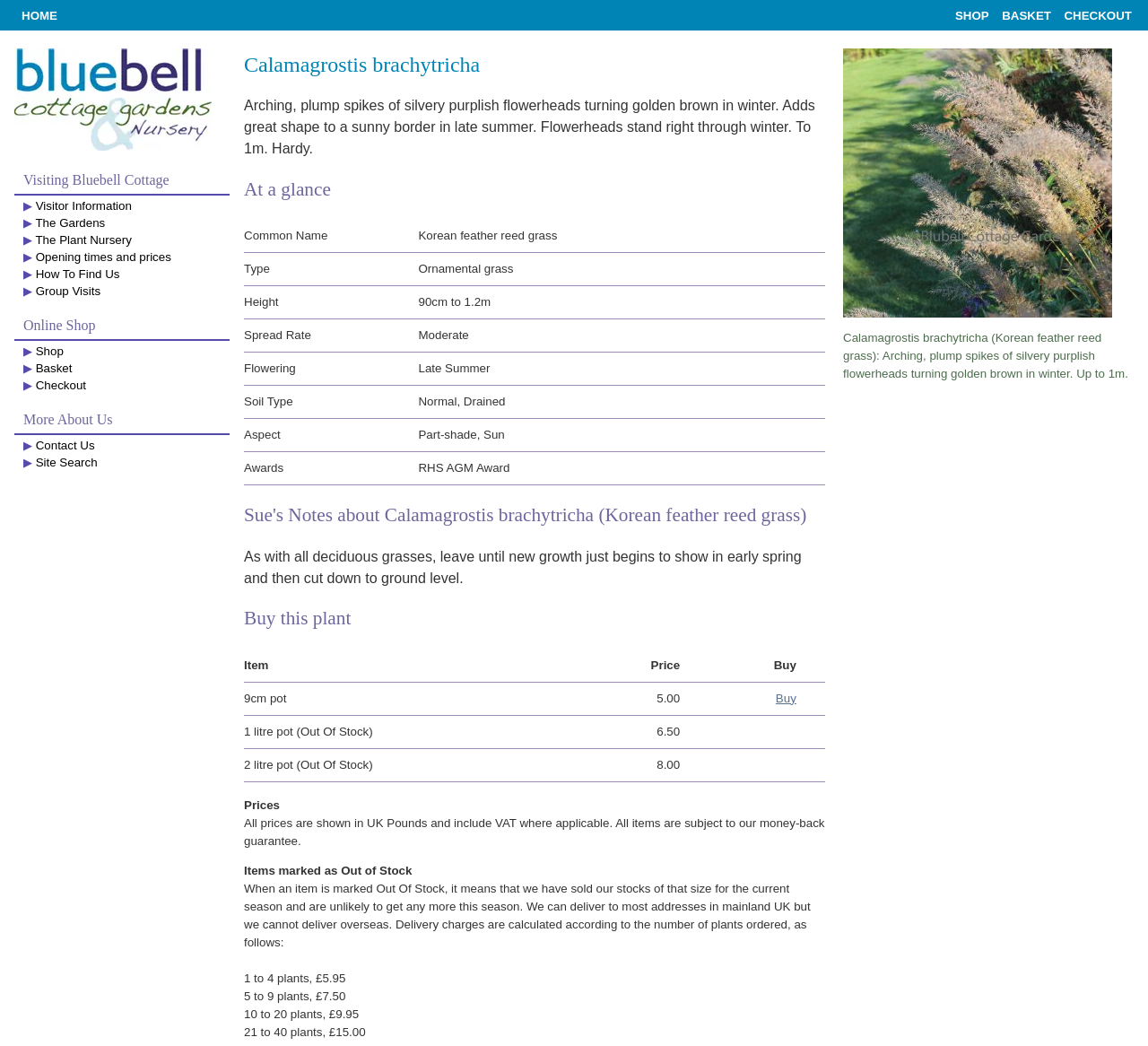Refer to the image and provide an in-depth answer to the question: 
What is the price of the 9cm pot?

The price of the 9cm pot can be found in the table under the 'Buy this plant' heading, in the row where the 'Item' is '9cm pot', which is '5.00'.